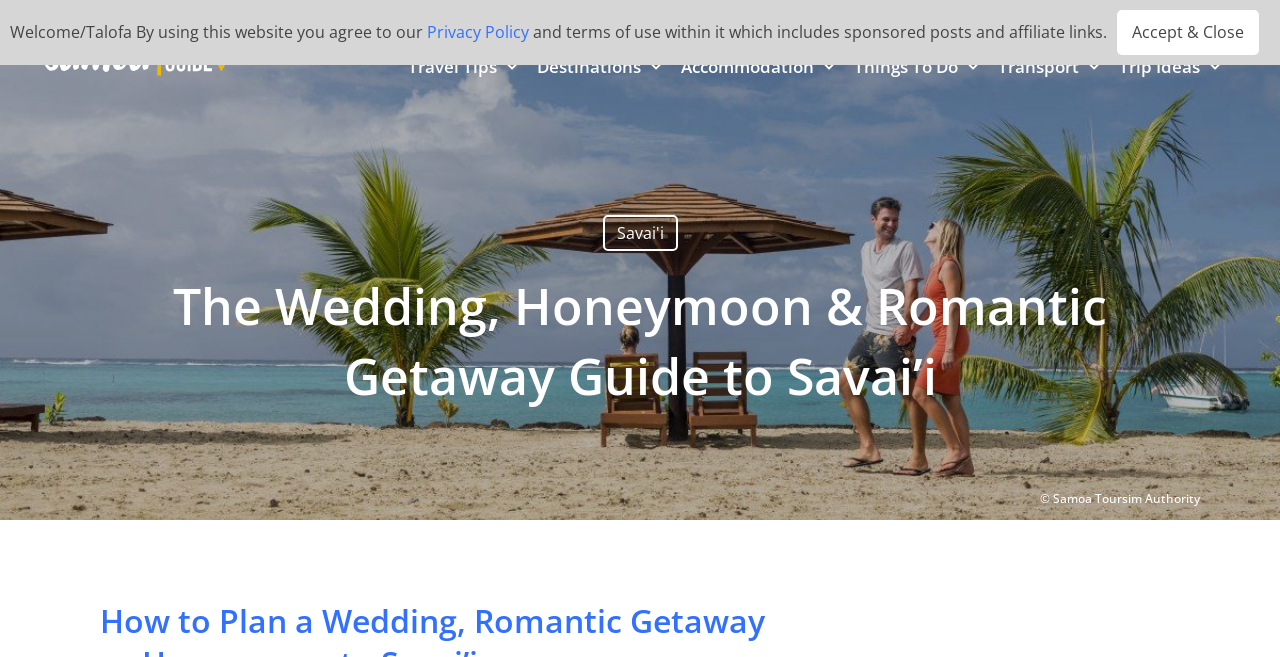Using the description "Trip Ideas", locate and provide the bounding box of the UI element.

[0.874, 0.087, 0.953, 0.117]